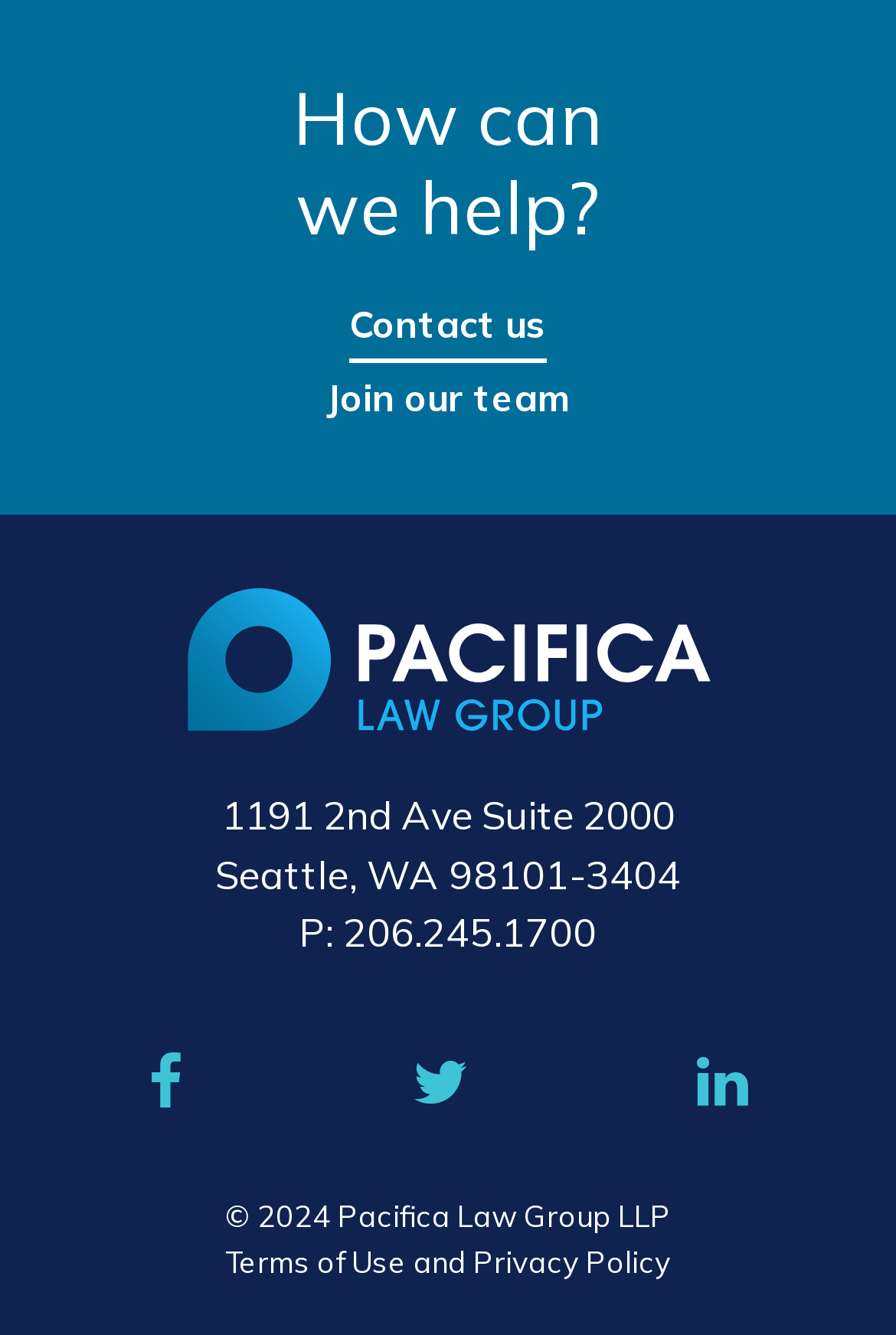Determine the bounding box coordinates for the UI element described. Format the coordinates as (top-left x, top-left y, bottom-right x, bottom-right y) and ensure all values are between 0 and 1. Element description: Contact us

[0.39, 0.226, 0.61, 0.272]